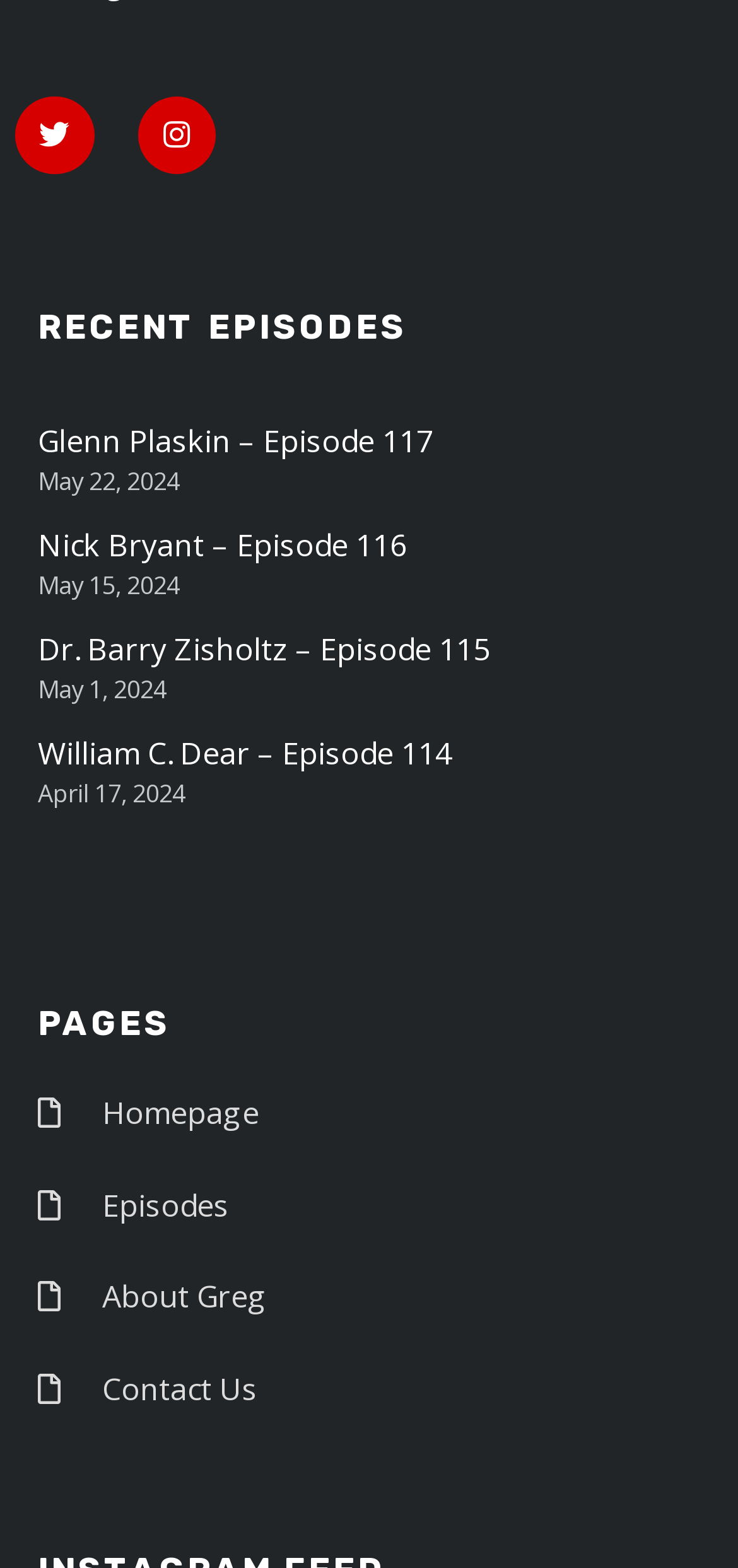What social media platform has an icon with a bird?
Using the information from the image, answer the question thoroughly.

I examined the social media links at the top of the webpage. The link with a bird icon is labeled 'Twitter', so it must be the Twitter social media platform.